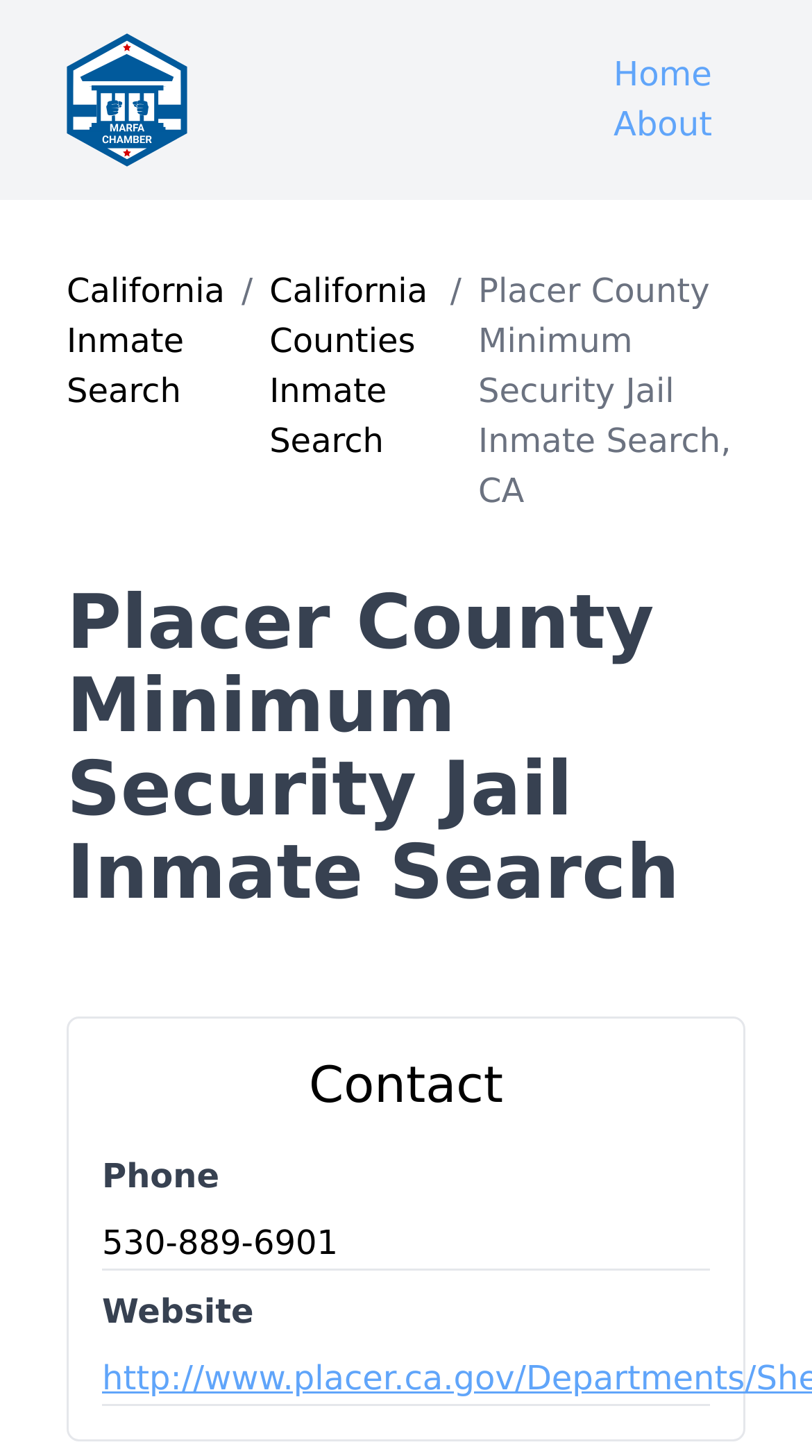Identify the bounding box coordinates for the UI element described as: "parent_node: Home". The coordinates should be provided as four floats between 0 and 1: [left, top, right, bottom].

[0.082, 0.023, 0.23, 0.114]